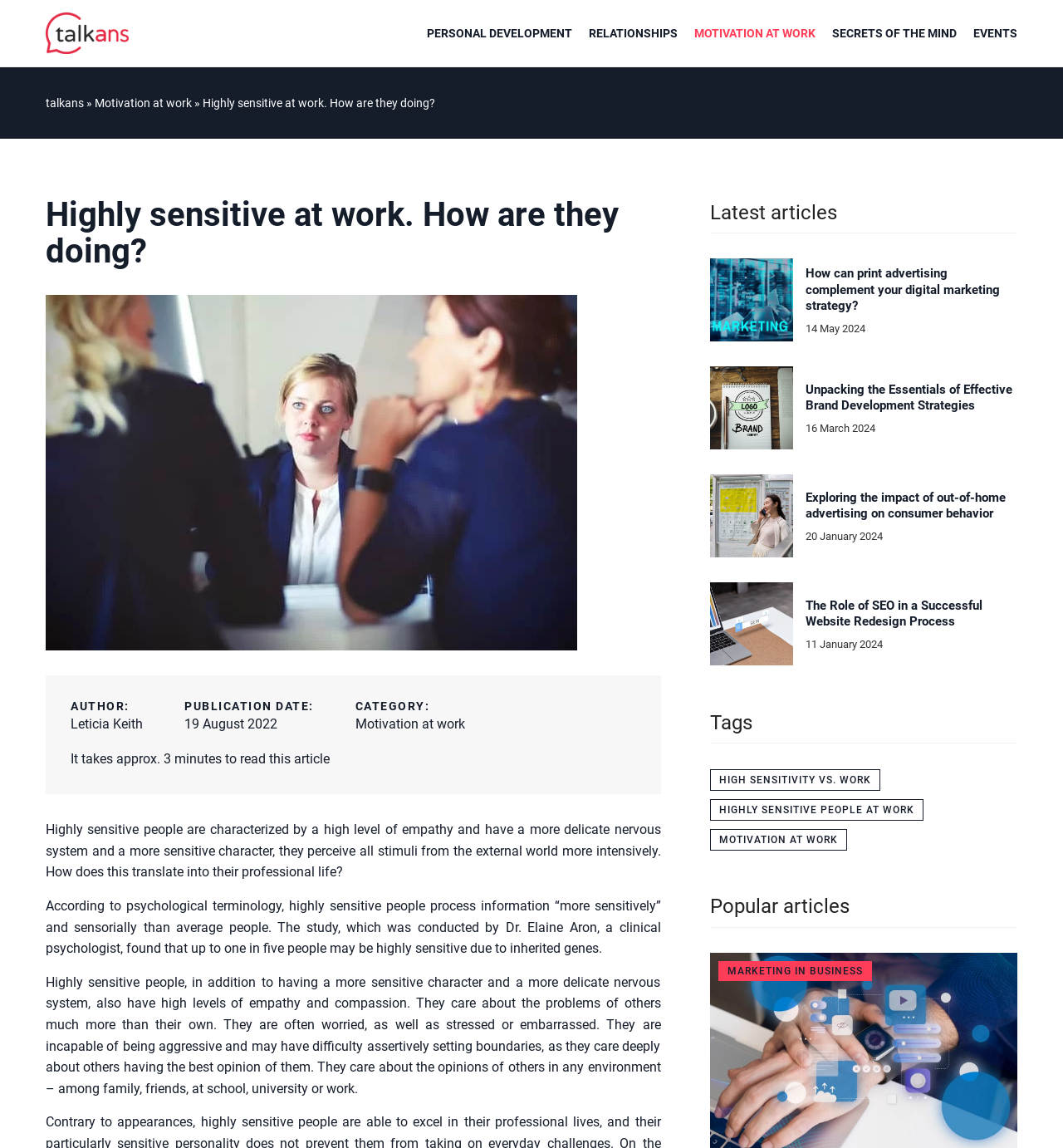Please determine the bounding box coordinates of the element to click on in order to accomplish the following task: "View the article about HIGH SENSITIVITY VS. WORK". Ensure the coordinates are four float numbers ranging from 0 to 1, i.e., [left, top, right, bottom].

[0.668, 0.67, 0.828, 0.689]